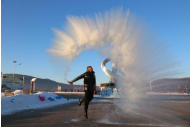What is the person pouring into the cold air?
Answer the question with a single word or phrase derived from the image.

Hot water